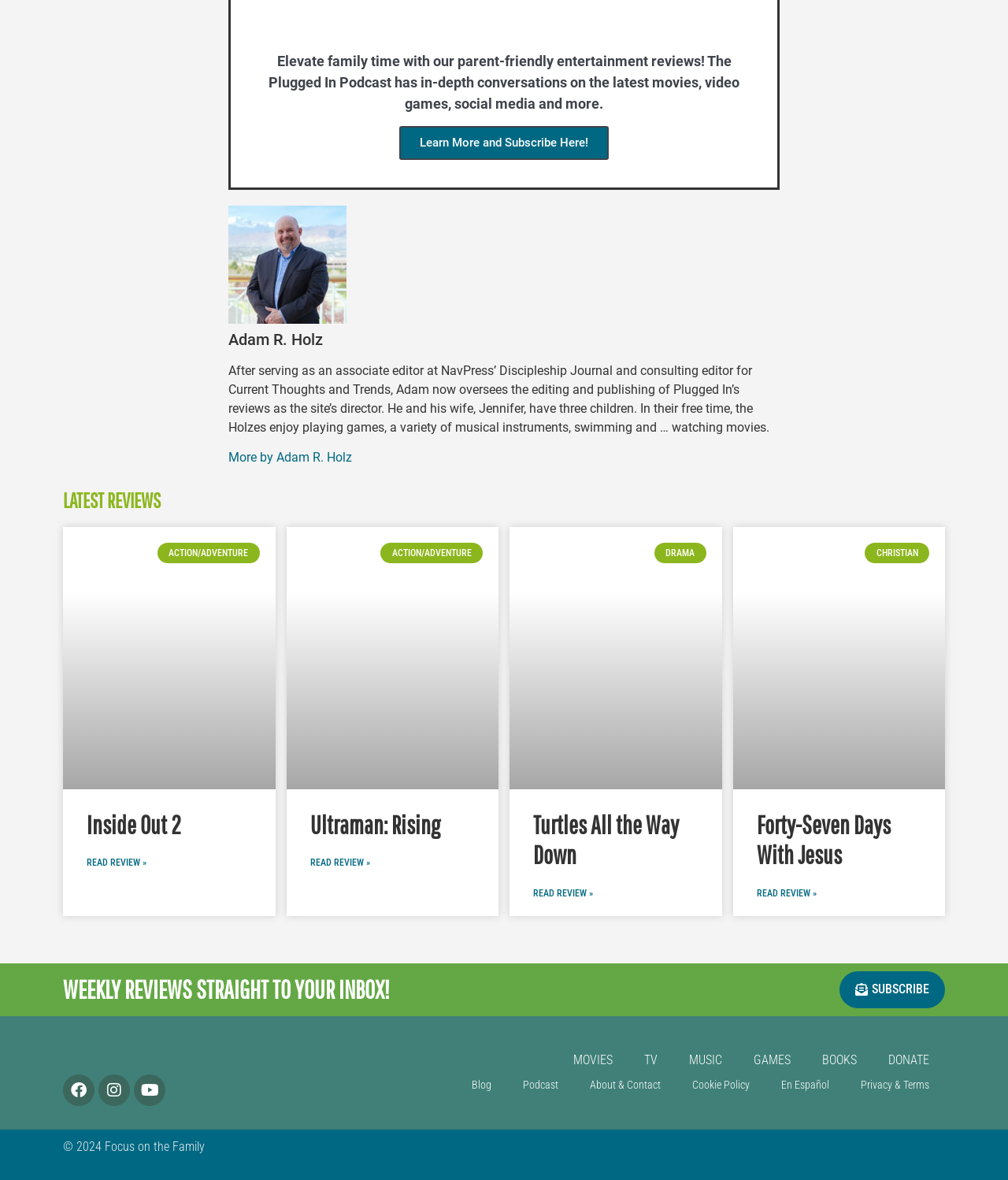Determine the bounding box coordinates for the UI element matching this description: "parent_node: CHRISTIAN".

[0.727, 0.447, 0.938, 0.669]